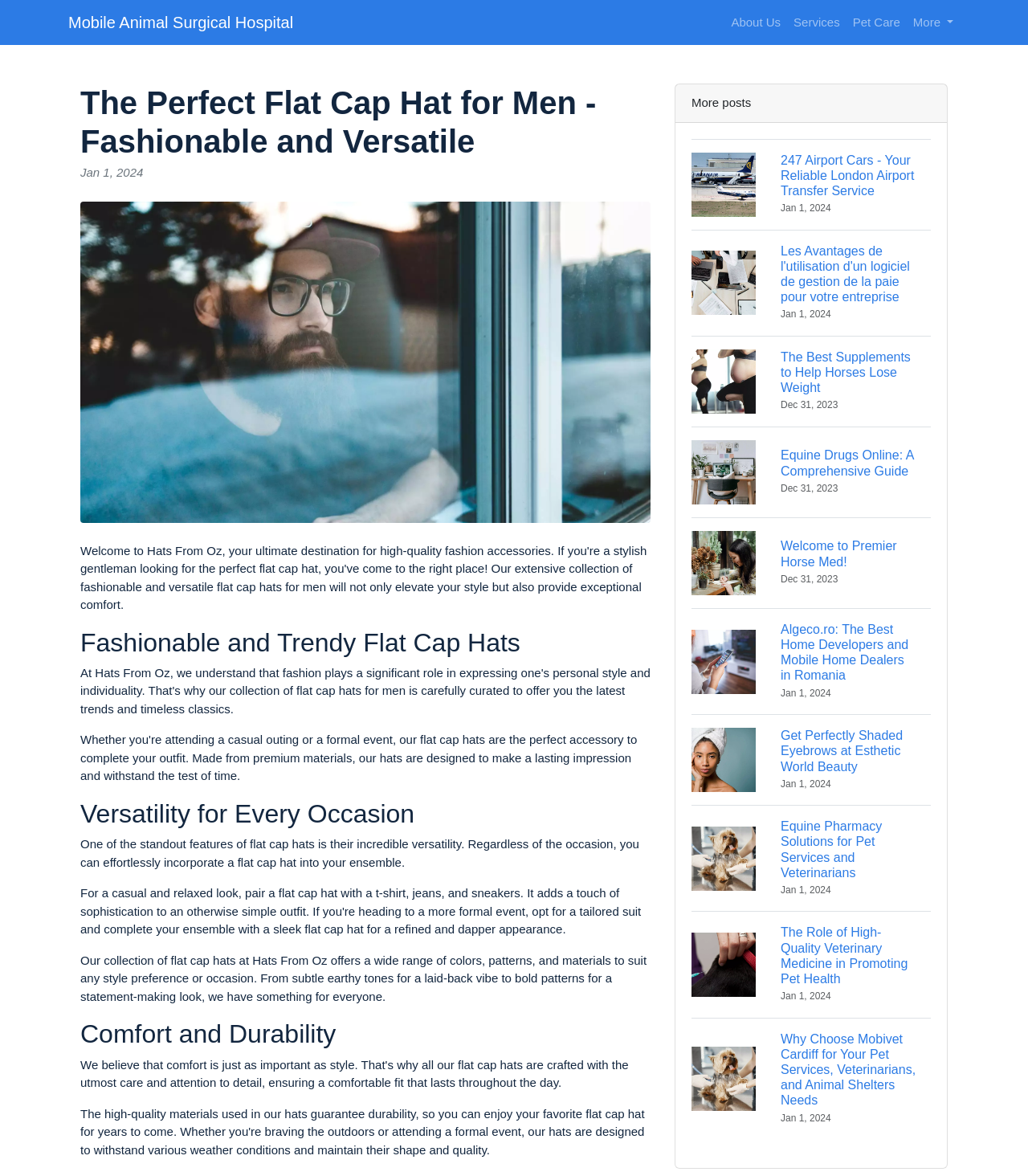What is the tone of the webpage content?
Using the details shown in the screenshot, provide a comprehensive answer to the question.

The webpage content is written in an informative tone, providing details about the features, benefits, and uses of flat cap hats, as well as the variety of options available on the website, without being promotional or persuasive.